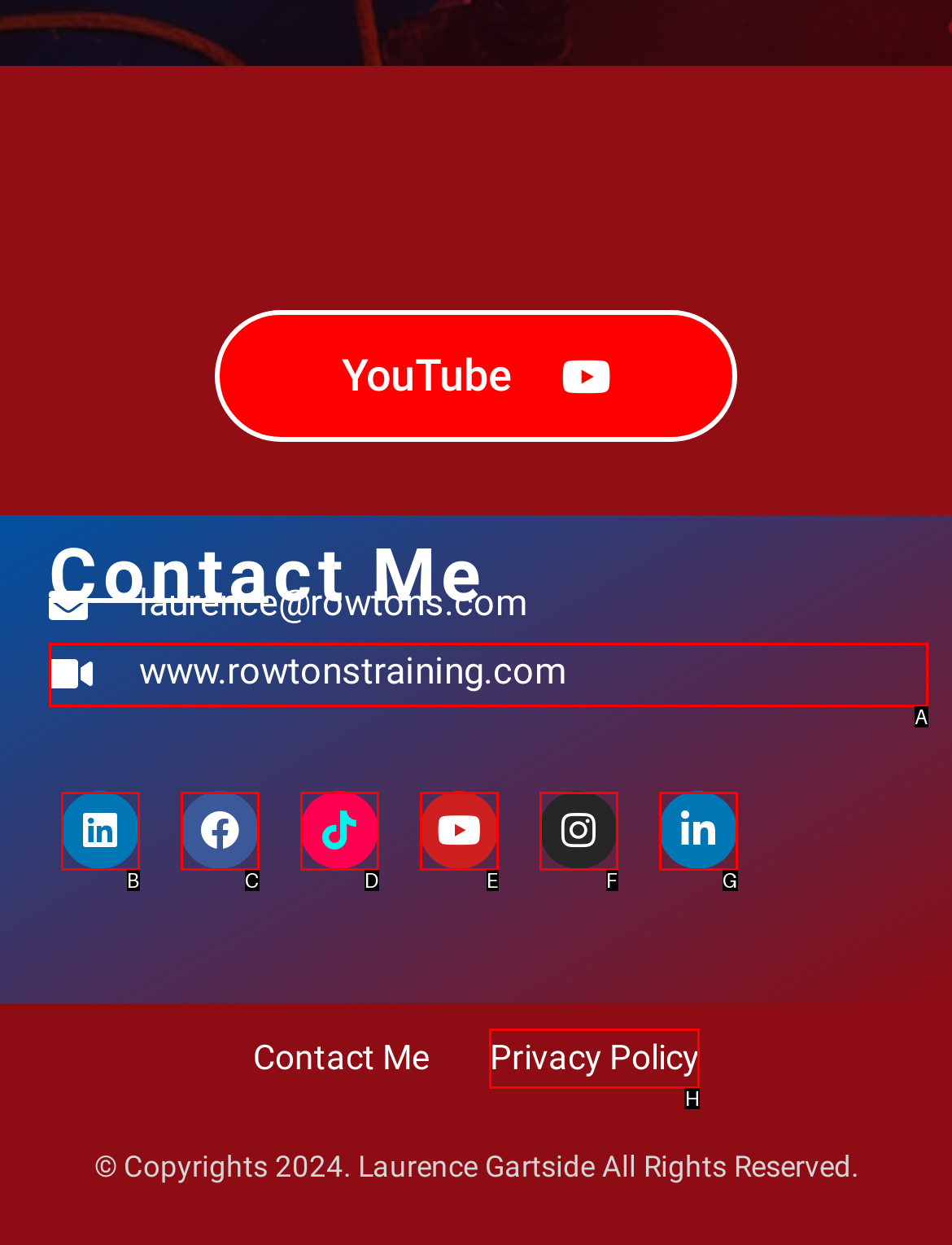Tell me the letter of the HTML element that best matches the description: Tiktok from the provided options.

D